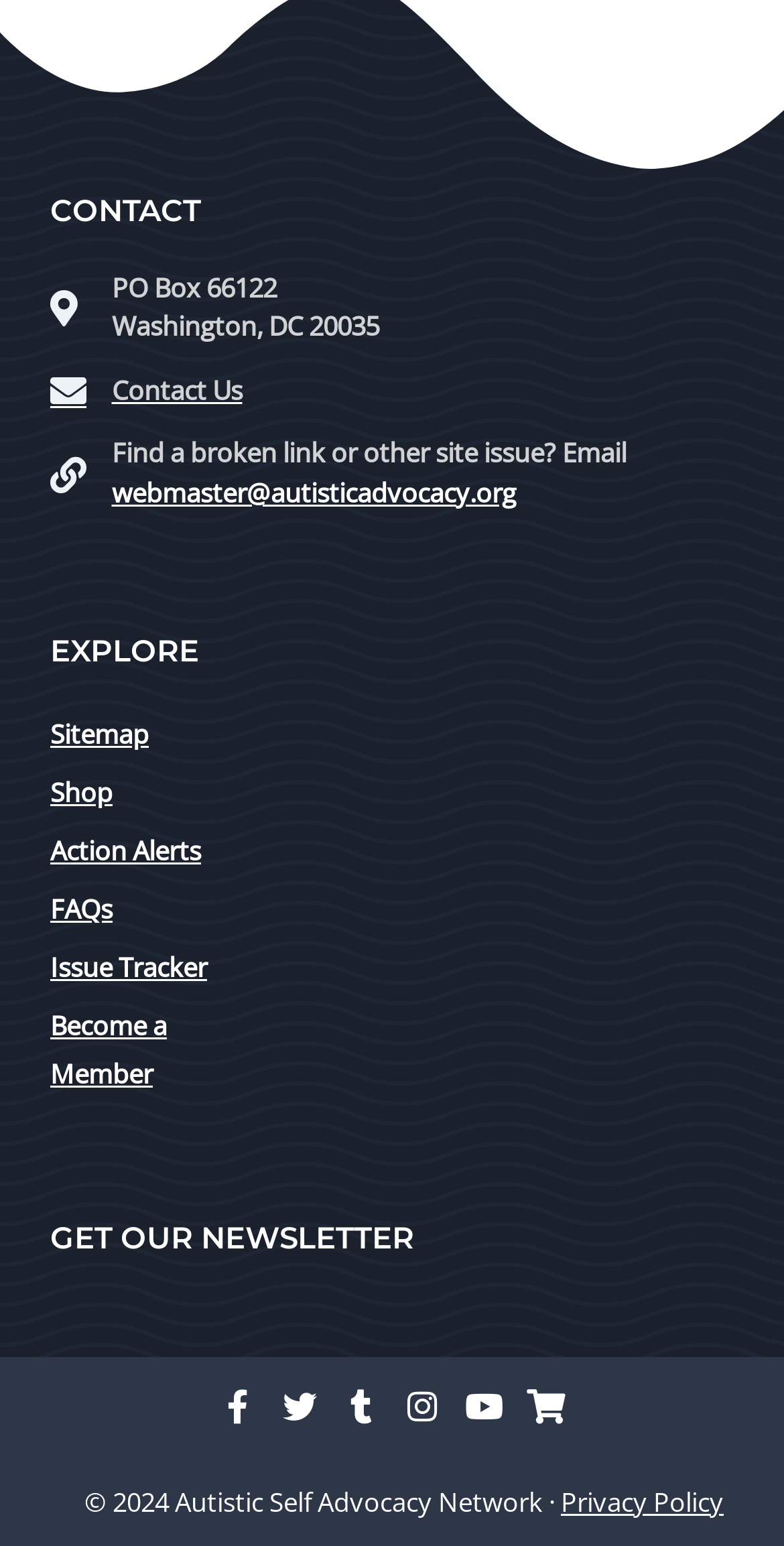What is the email address for reporting site issues?
Using the image as a reference, answer the question with a short word or phrase.

webmaster@autisticadvocacy.org